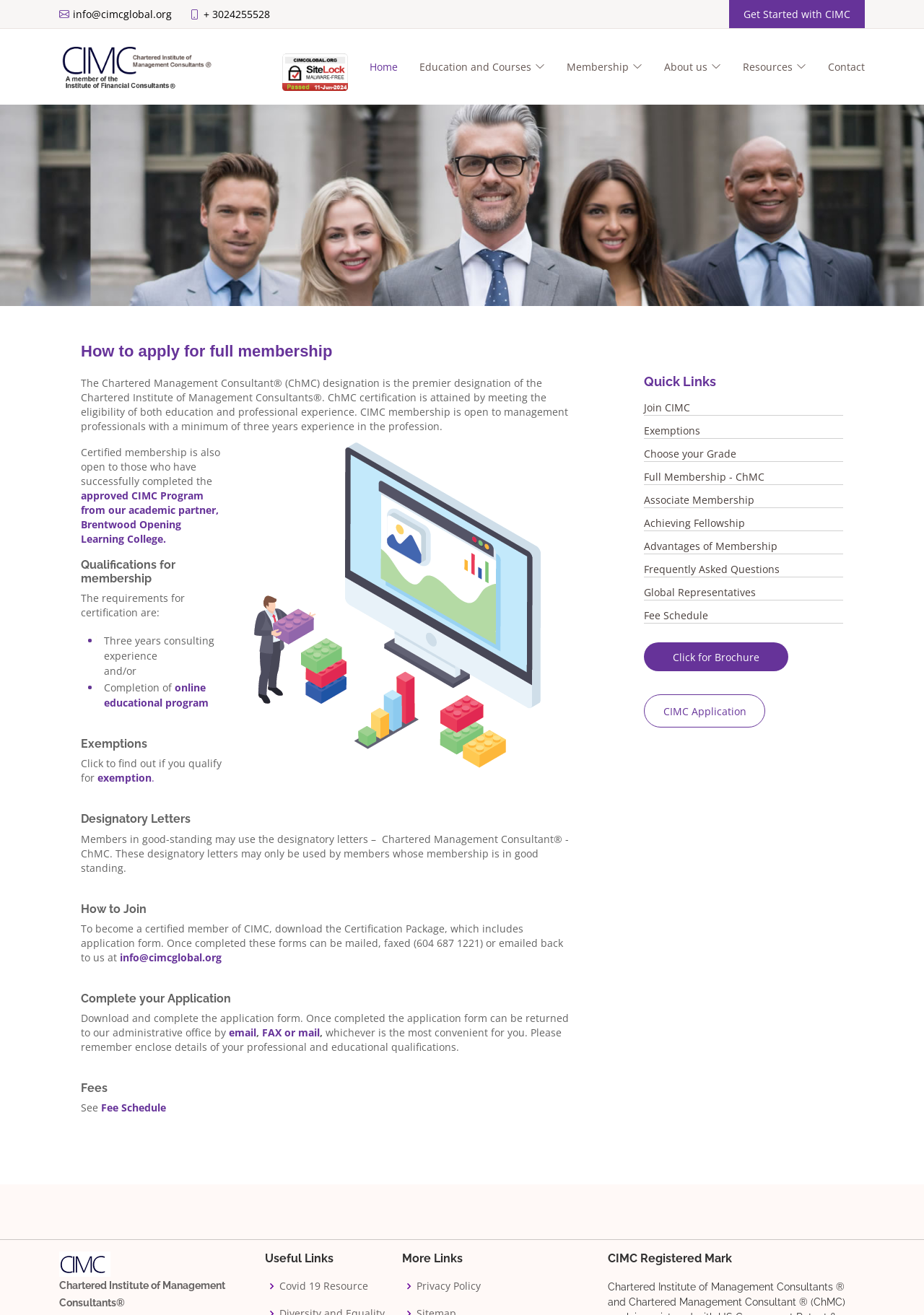Determine the bounding box coordinates for the clickable element to execute this instruction: "Click on the Donate link". Provide the coordinates as four float numbers between 0 and 1, i.e., [left, top, right, bottom].

None